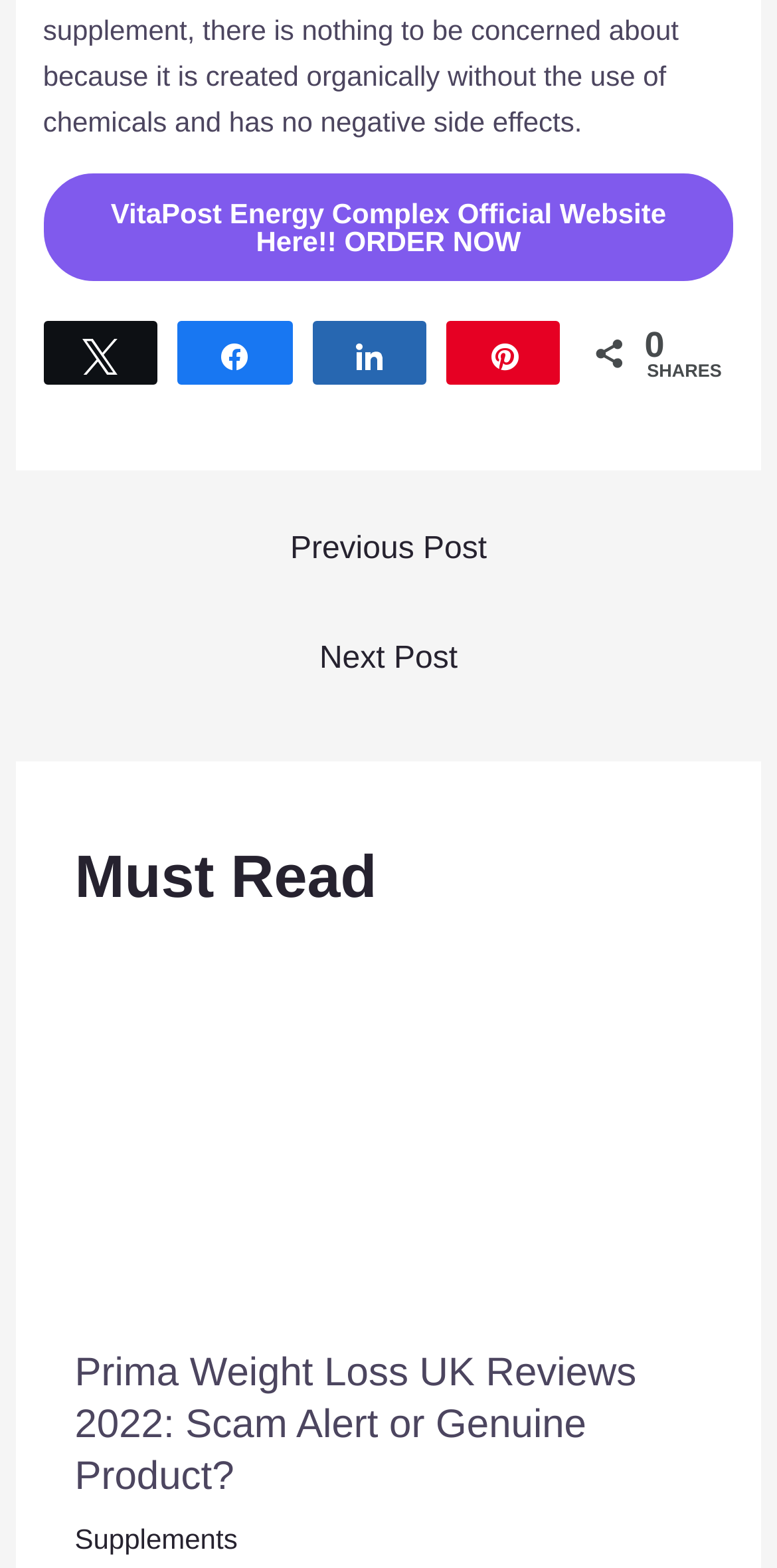Provide a short answer using a single word or phrase for the following question: 
What is the title of the article below the heading?

Prima Weight Loss UK Reviews